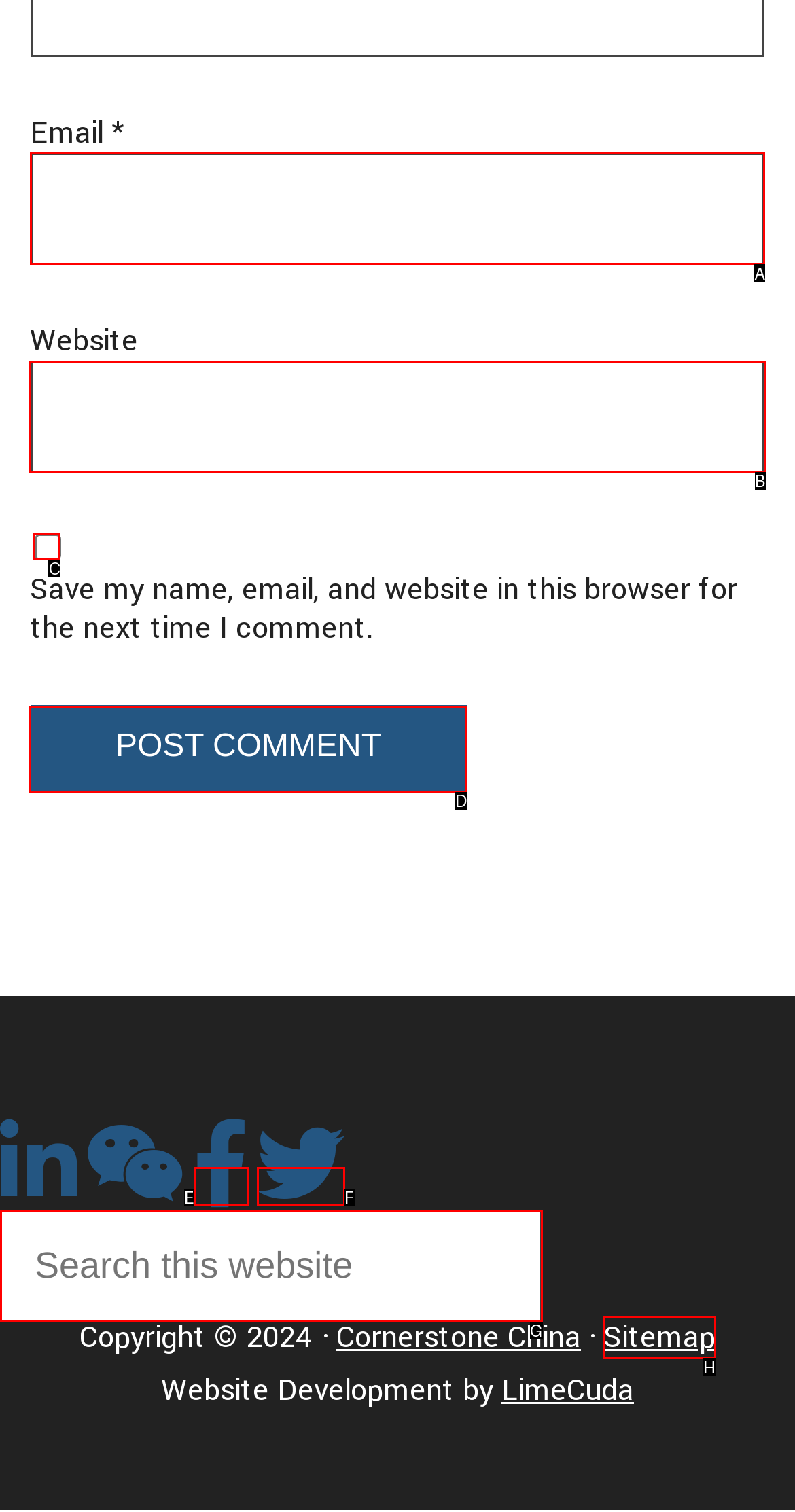Identify the letter of the correct UI element to fulfill the task: Enter email address from the given options in the screenshot.

A